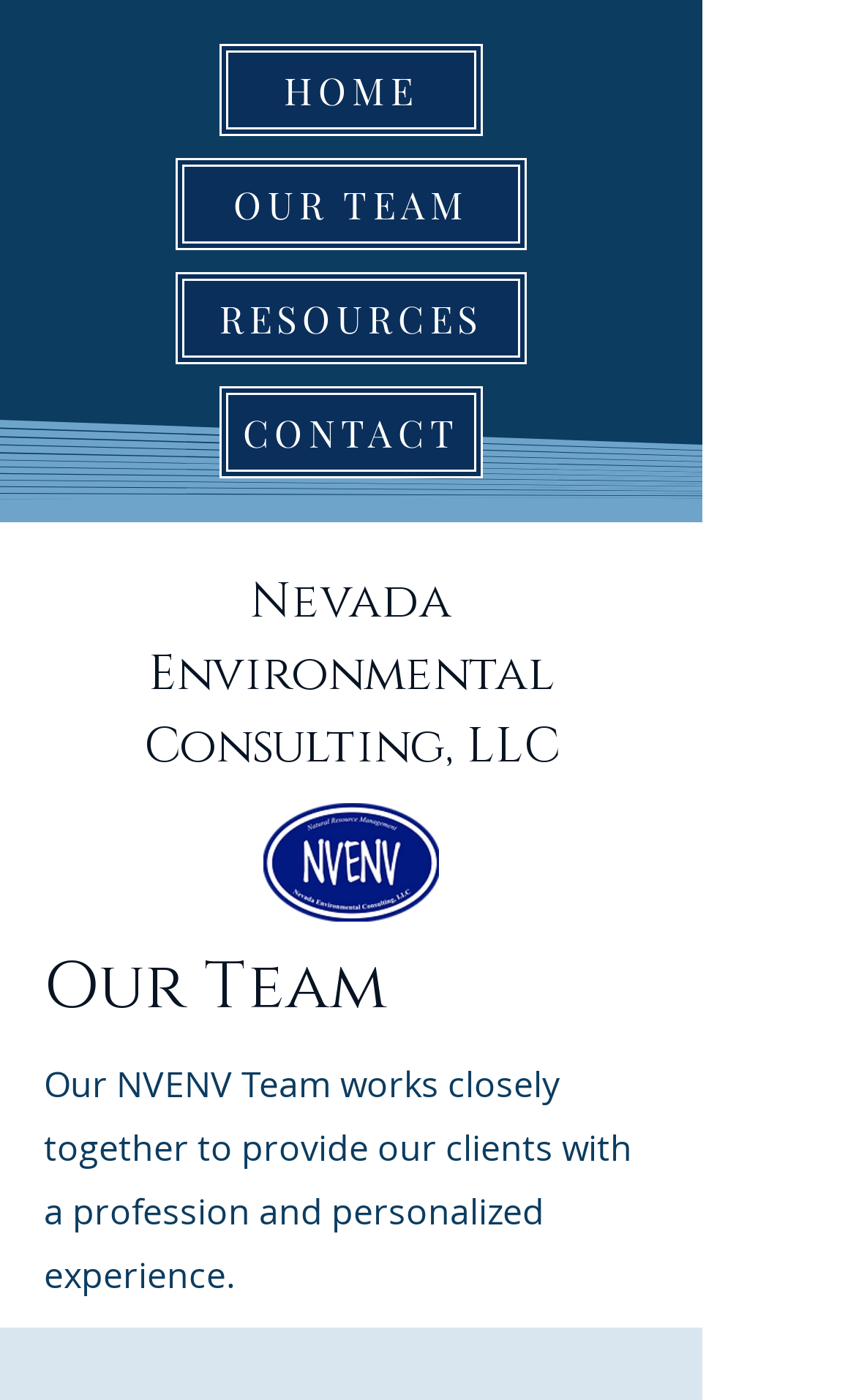Give a one-word or short-phrase answer to the following question: 
What is the name of the company?

Nevada Environmental Consulting, LLC